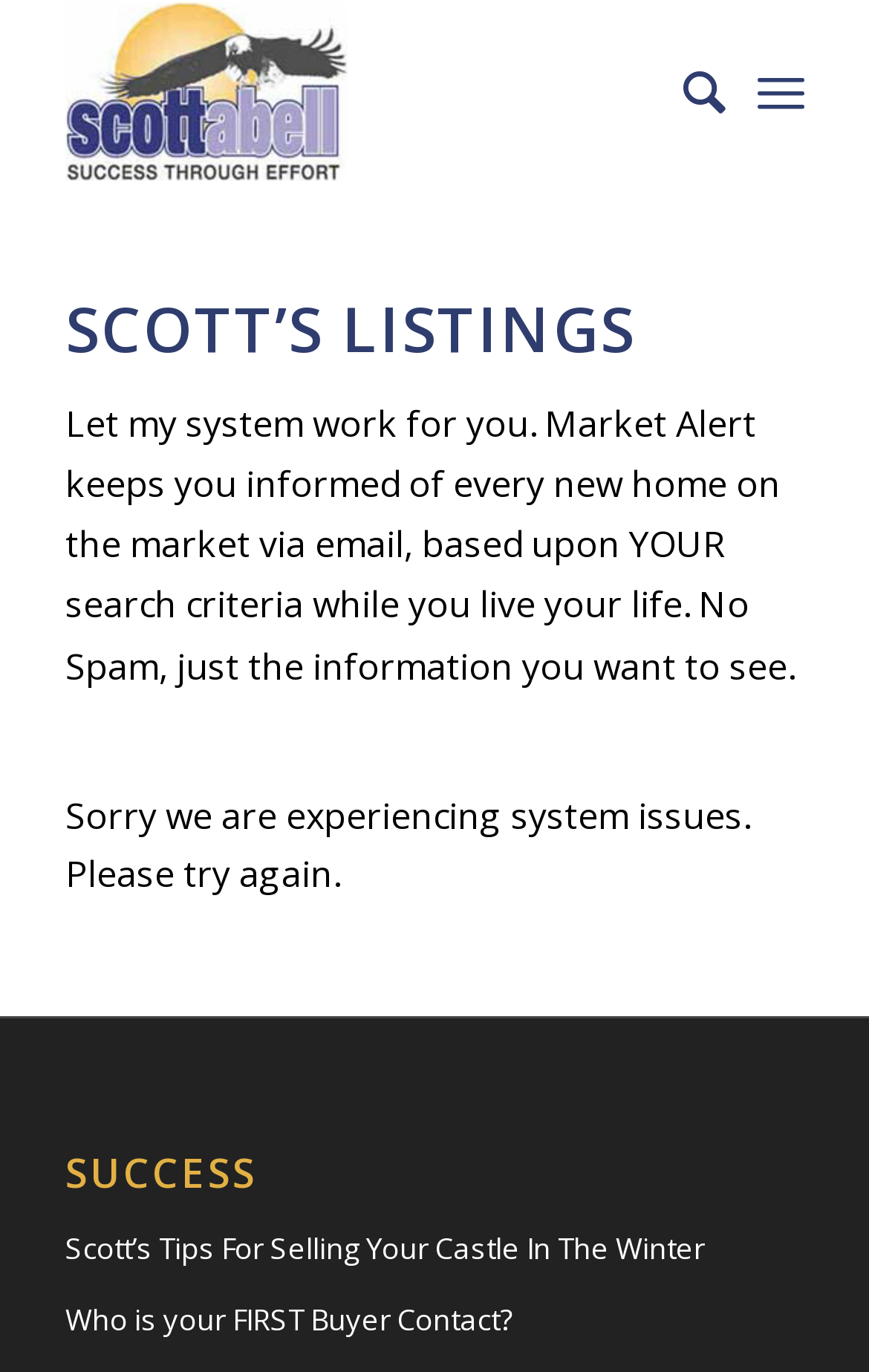Analyze and describe the webpage in a detailed narrative.

The webpage is titled "Scott's Listings - Scott Abell" and appears to be a real estate agent's website. At the top, there is a layout table that spans most of the width, containing a link to "Scott Abell" accompanied by an image of the same name. To the right of this, there is a menu item labeled "Search" and a link to "Menu".

Below this top section, the main content area begins, which takes up most of the page. It starts with a large heading that reads "SCOTT'S LISTINGS". Following this, there is a paragraph of text that describes the benefits of using the "Market Alert" system, which sends email updates on new homes based on the user's search criteria.

Further down, there is a notice apologizing for system issues and asking users to try again. At the bottom of the page, there is a heading labeled "SUCCESS", followed by two links to articles or blog posts: "Scott’s Tips For Selling Your Castle In The Winter" and "Who is your FIRST Buyer Contact?".